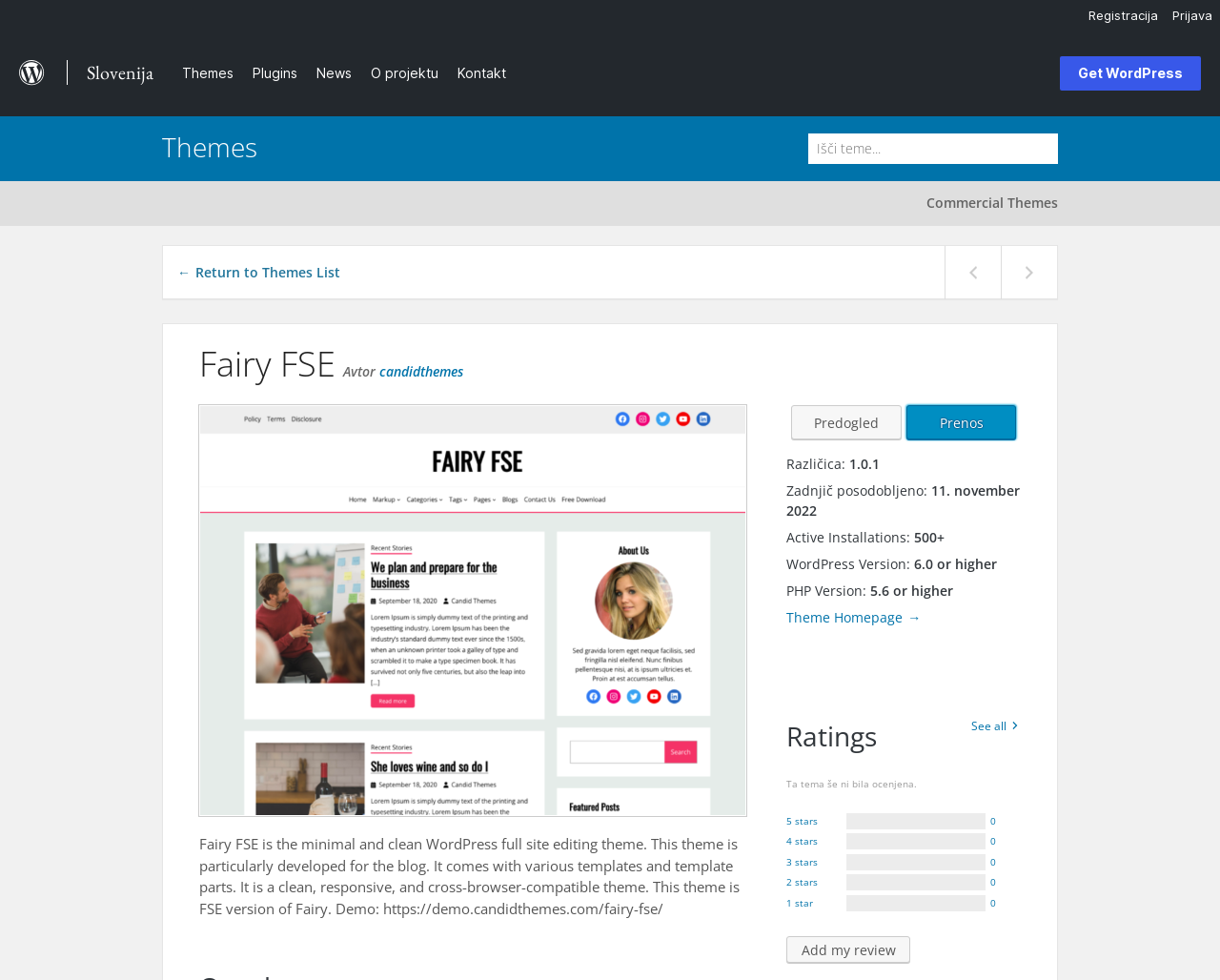Present a detailed account of what is displayed on the webpage.

The webpage is about the Fairy FSE WordPress theme, which is a minimal and clean full site editing theme designed specifically for blogs. At the top right corner, there is a vertical menu with two menu items: "Prijava" and "Registracija". Below the menu, there is a figure with a link to WordPress.org, accompanied by a small image of the WordPress.org logo.

On the top left side, there is a text "Slovenija" and a series of links to different sections of the website, including "Themes", "Plugins", "News", "O projektu", and "Kontakt". Below these links, there is a prominent link to "Get WordPress".

The main content of the page is divided into two sections. On the left side, there is a search box with a label "Išči po temah" and a link to "Commercial Themes". Below the search box, there are three buttons: "←Return to Themes List", "Prikaži prejšnjo temo", and "Prikaži naslednjo temo".

On the right side, there is a heading "Fairy FSE" followed by information about the theme, including the author, a link to the theme's homepage, and a link to download the theme. Below this information, there are details about the theme's version, last updated date, active installations, and compatibility with WordPress and PHP versions.

Further down, there is a section about ratings, with a heading "Ratings" and a link to "See all". Since the theme has not been rated yet, there are no ratings displayed. However, there are links to rate the theme with 1 to 5 stars, and a link to add a review.

At the very bottom of the page, there is a detailed description of the Fairy FSE theme, mentioning its features and a demo link.